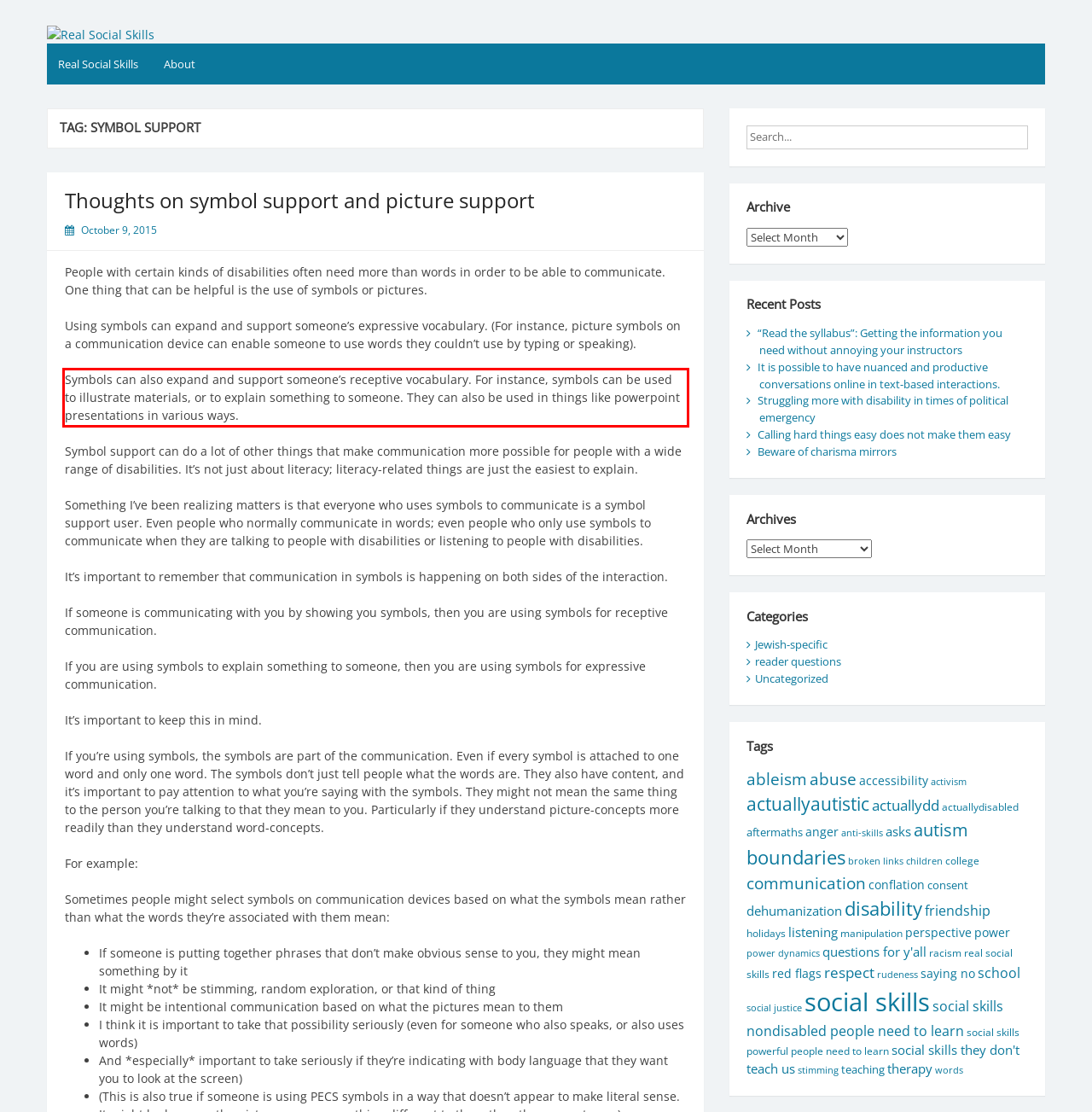You are looking at a screenshot of a webpage with a red rectangle bounding box. Use OCR to identify and extract the text content found inside this red bounding box.

Symbols can also expand and support someone’s receptive vocabulary. For instance, symbols can be used to illustrate materials, or to explain something to someone. They can also be used in things like powerpoint presentations in various ways.